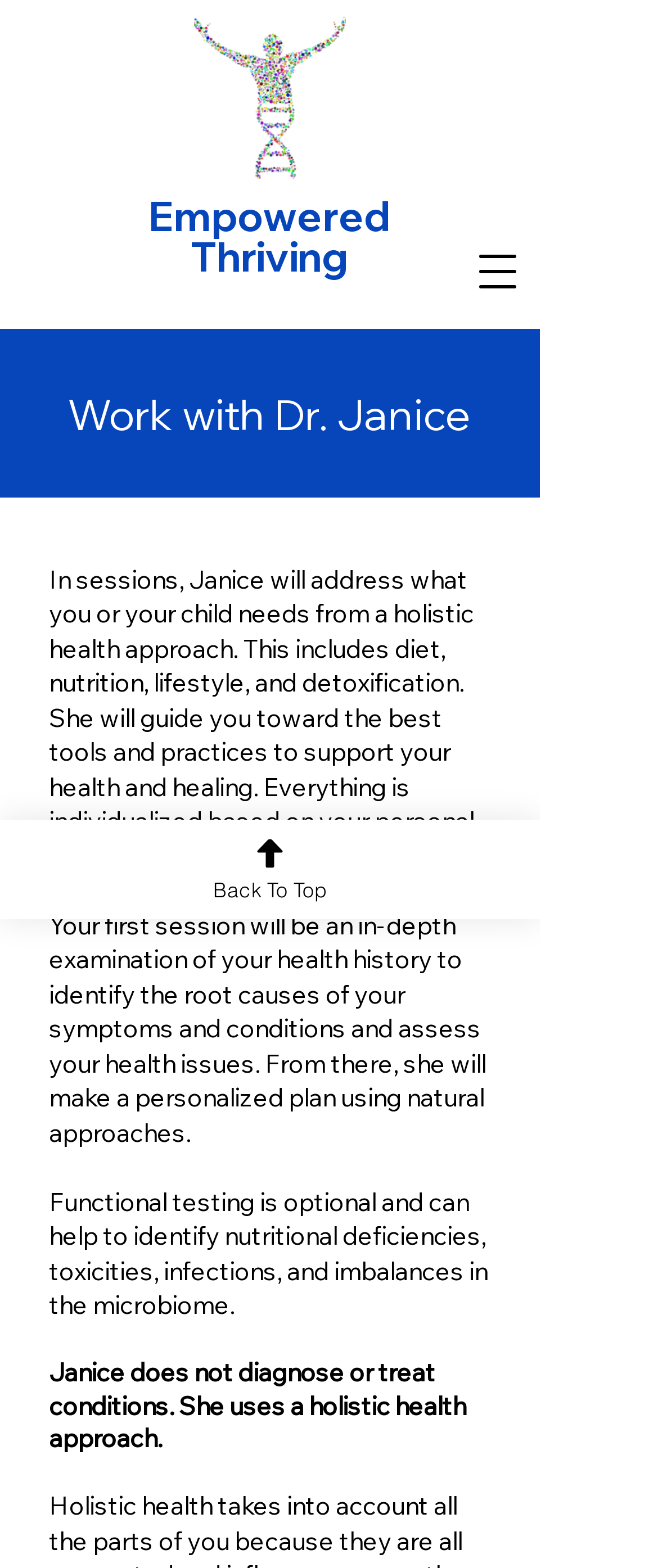What is the approach used by Dr. Janice?
Please respond to the question with a detailed and thorough explanation.

The webpage mentions that Dr. Janice uses a holistic health approach, which includes diet, nutrition, lifestyle, and detoxification, to support health and healing.